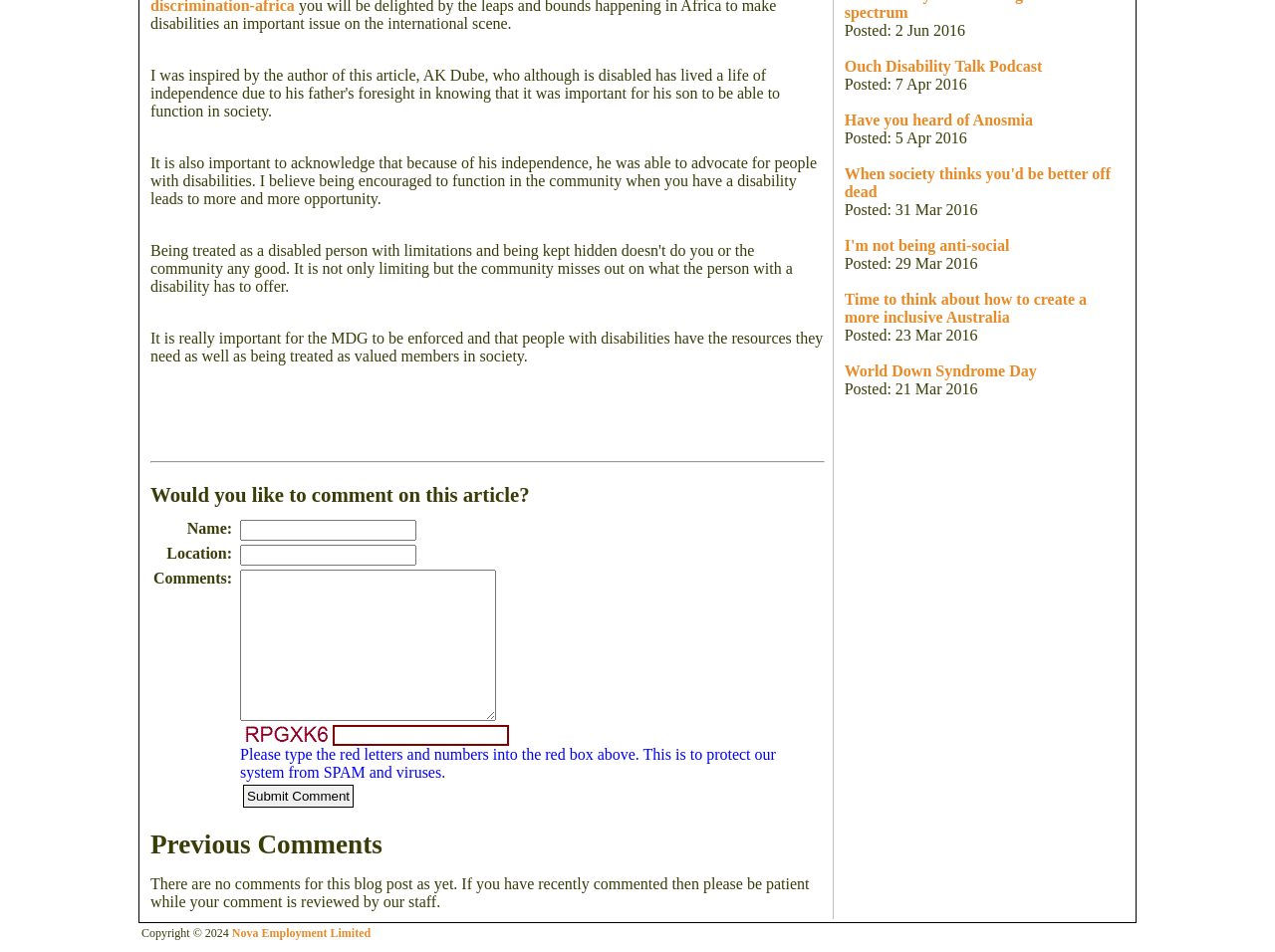Provide the bounding box coordinates of the HTML element this sentence describes: "name="Location"".

[0.188, 0.572, 0.327, 0.594]